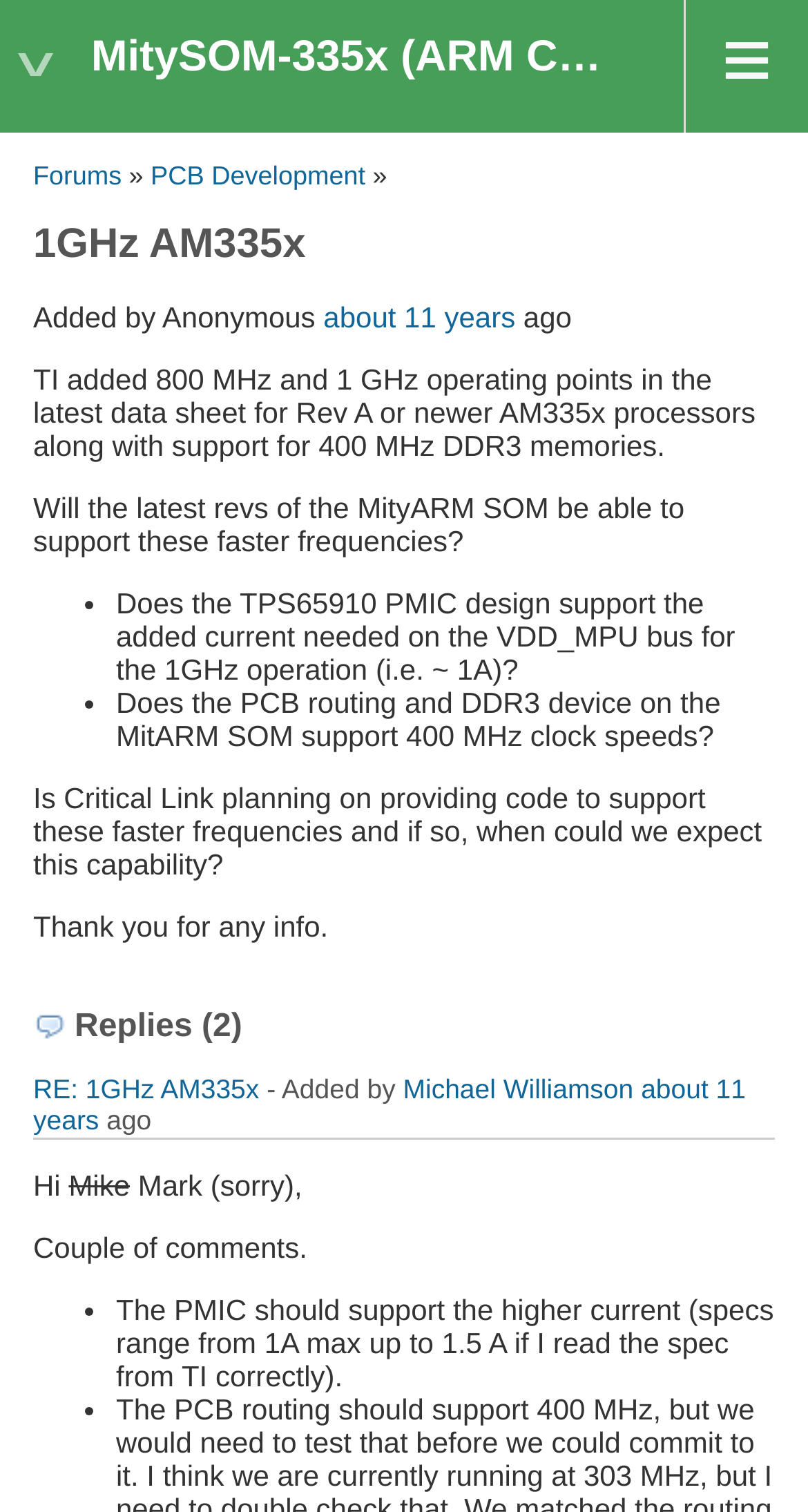Who responded to the initial post?
Using the image, elaborate on the answer with as much detail as possible.

Michael Williamson responded to the initial post, as indicated by the 'RE: 1GHz AM335x - Added by Michael Williamson about 11 years ago' heading on the webpage.